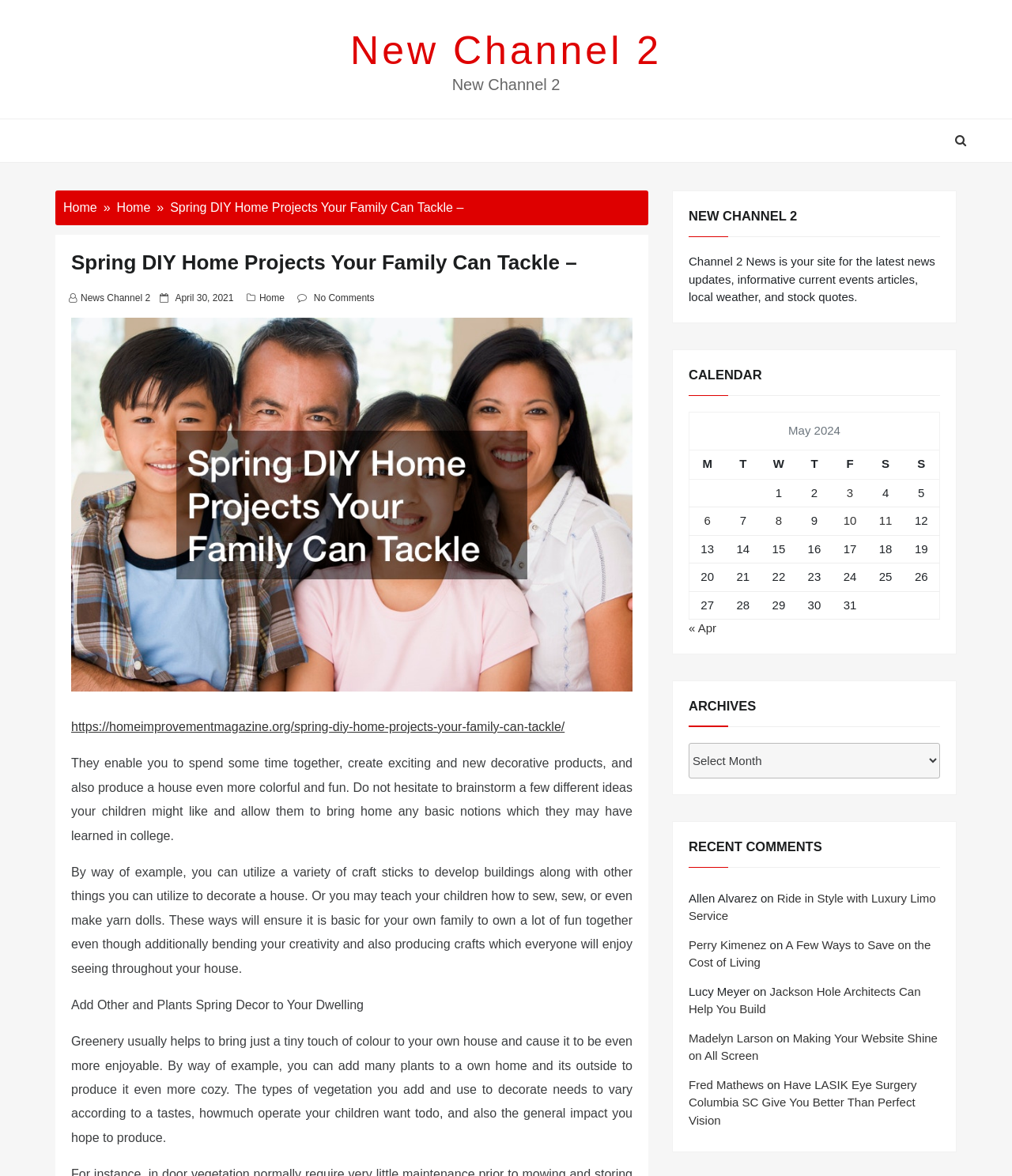What is the name of the news channel?
Look at the screenshot and respond with a single word or phrase.

News Channel 2